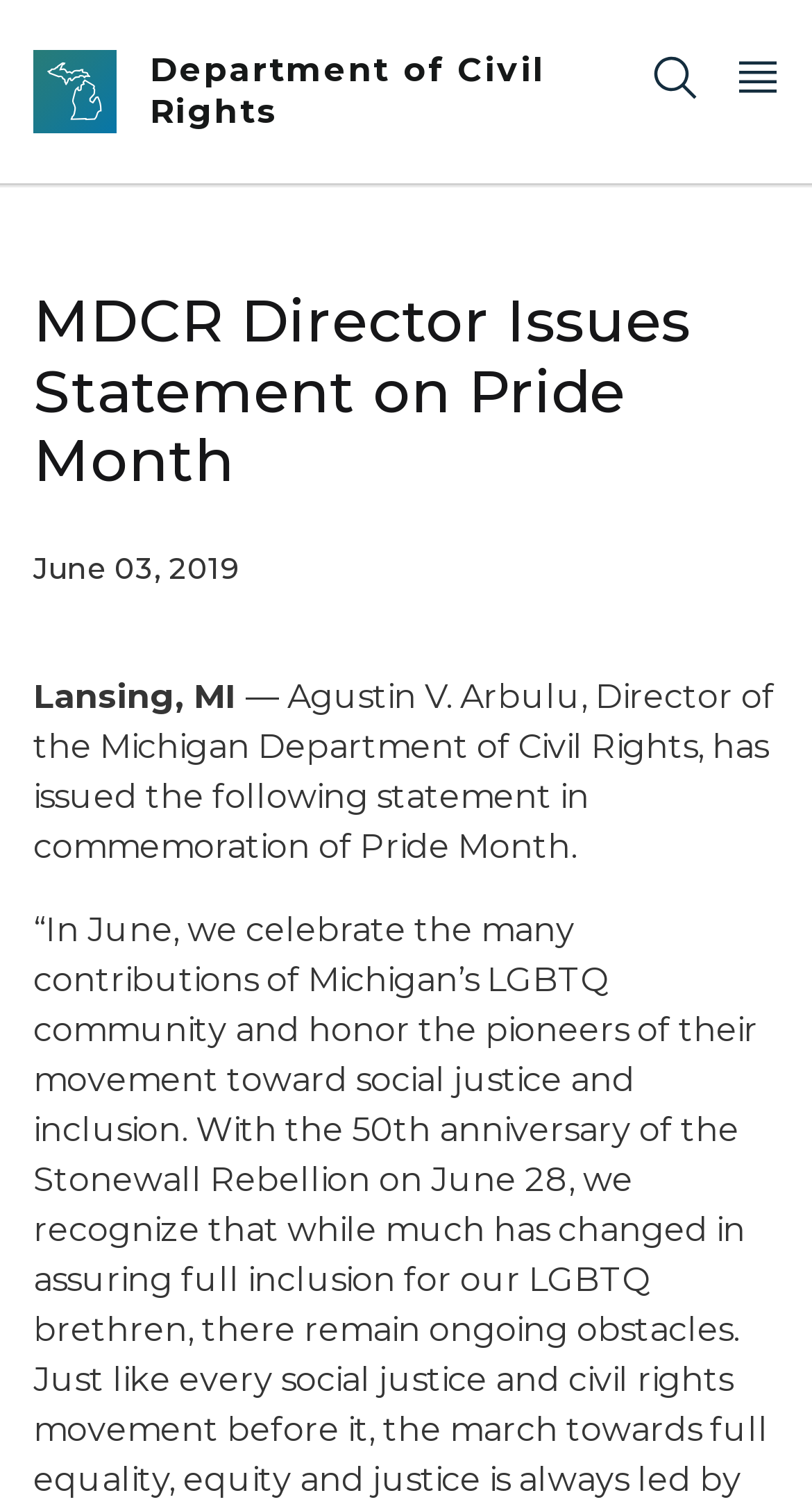From the webpage screenshot, identify the region described by parent_node: Department of Civil Rights. Provide the bounding box coordinates as (top-left x, top-left y, bottom-right x, bottom-right y), with each value being a floating point number between 0 and 1.

[0.041, 0.033, 0.144, 0.088]